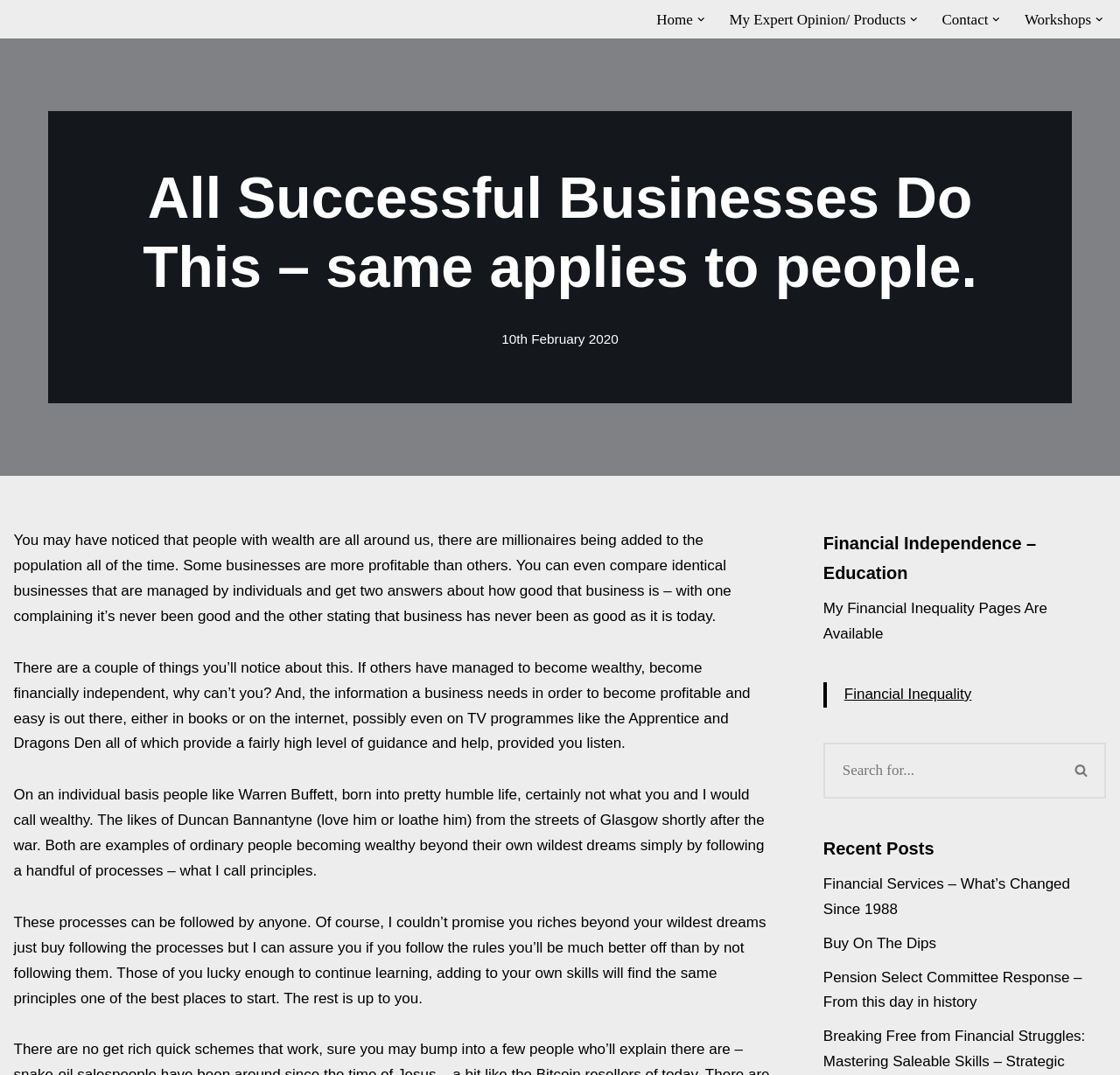Locate the bounding box coordinates of the segment that needs to be clicked to meet this instruction: "Click on 'HOME'".

None